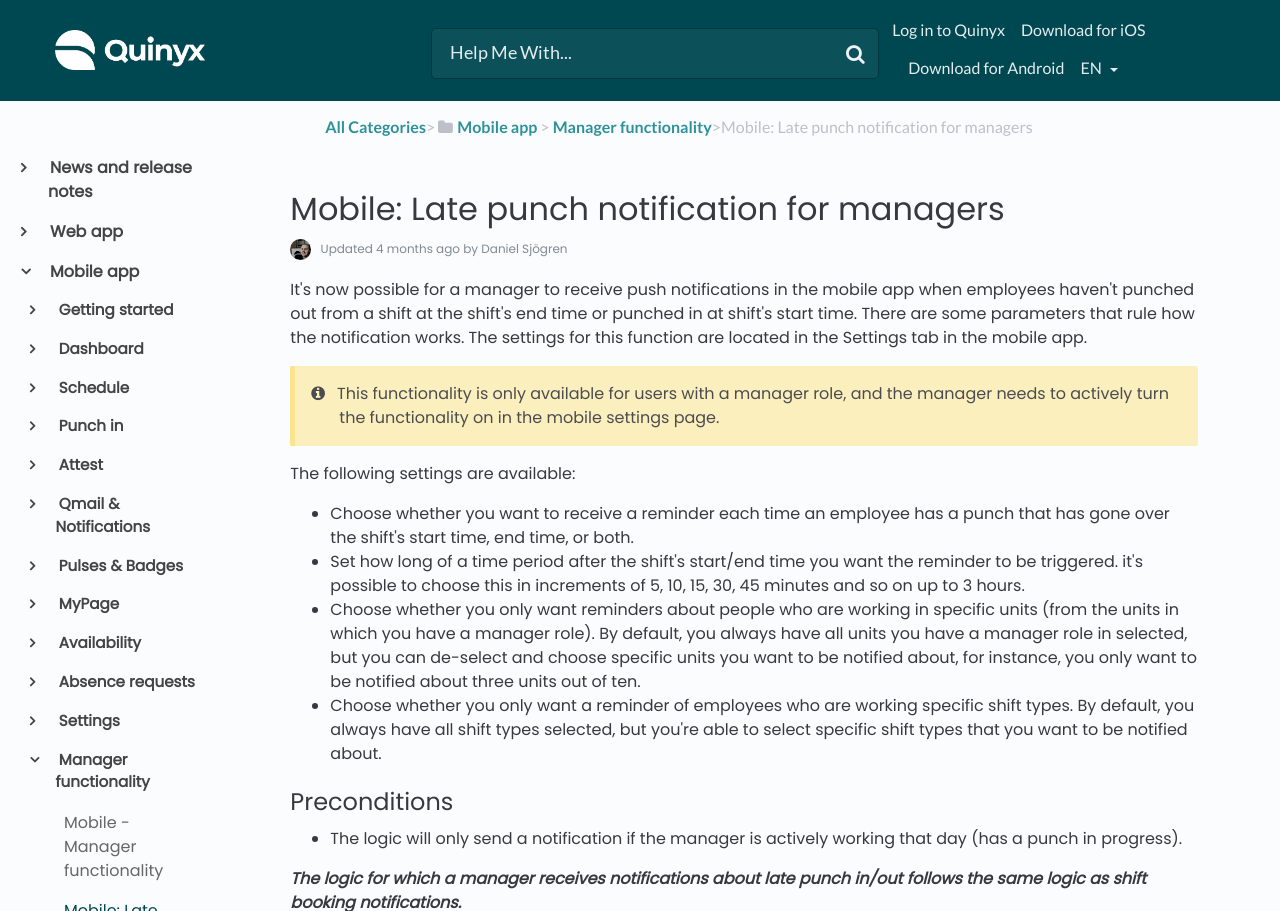Identify the bounding box coordinates of the area that should be clicked in order to complete the given instruction: "Read about getting started". The bounding box coordinates should be four float numbers between 0 and 1, i.e., [left, top, right, bottom].

[0.038, 0.329, 0.153, 0.354]